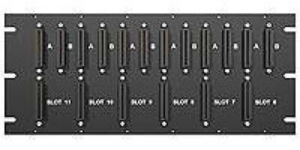Please answer the following question as detailed as possible based on the image: 
How many slots are available on the panel?

The panel features multiple slots labeled 'SLOT 1' through 'SLOT 11', providing a total of 11 slots for organizing and connecting acceSS7 links.